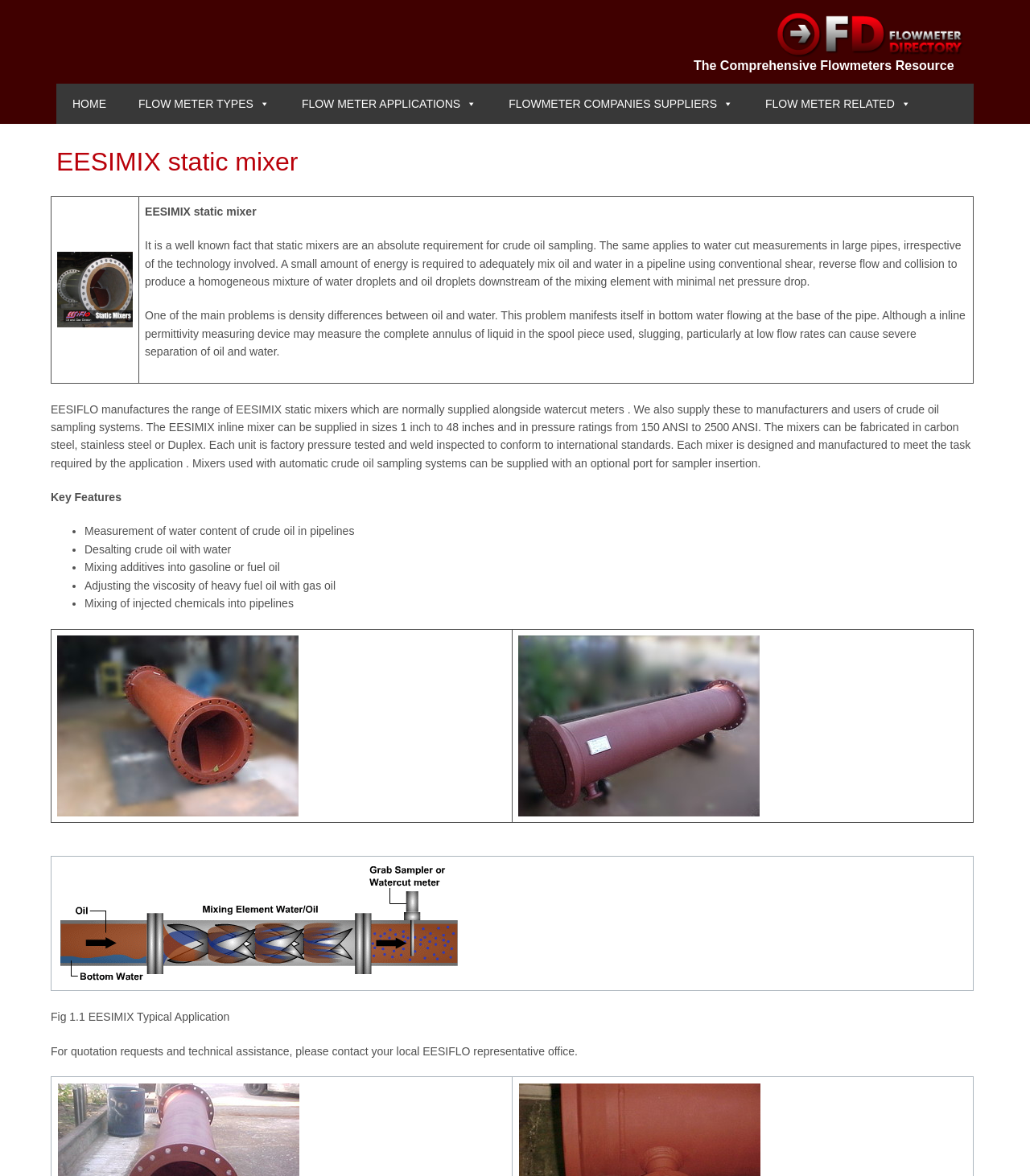Elaborate on the different components and information displayed on the webpage.

The webpage is about EESIMIX static mixers, a product used in flow meter applications. At the top, there is a navigation menu with five links: HOME, FLOW METER TYPES, FLOW METER APPLICATIONS, FLOWMETER COMPANIES SUPPLIERS, and FLOW METER RELATED. Below the navigation menu, there is a heading that reads "EESIMIX static mixer" and an image of the product.

To the right of the image, there is a table with a detailed description of the EESIMIX static mixer. The description explains that the product is used for crude oil sampling and water cut measurements in large pipes. It also mentions the benefits of using the mixer, including its ability to produce a homogeneous mixture of water droplets and oil droplets with minimal net pressure drop.

Below the table, there is a section of text that describes the features and applications of the EESIMIX static mixer. The text is divided into several bullet points, including measurement of water content of crude oil in pipelines, desalting crude oil with water, mixing additives into gasoline or fuel oil, and adjusting the viscosity of heavy fuel oil with gas oil.

Further down the page, there are two images, one on top of the other, showcasing the product in different applications. Below the images, there is a layout table with a figure and an image, which appears to be a diagram of the EESIMIX static mixer in a typical application. The diagram is labeled "Fig 1.1 EESIMIX Typical Application".

At the bottom of the page, there is a call-to-action text that reads "For quotation requests and technical assistance, please contact your local EESIFLO representative office."